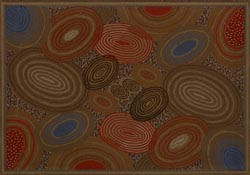Where is the Stoddard-Templeton collection held?
Based on the visual, give a brief answer using one word or a short phrase.

University of Glasgow Archive Services